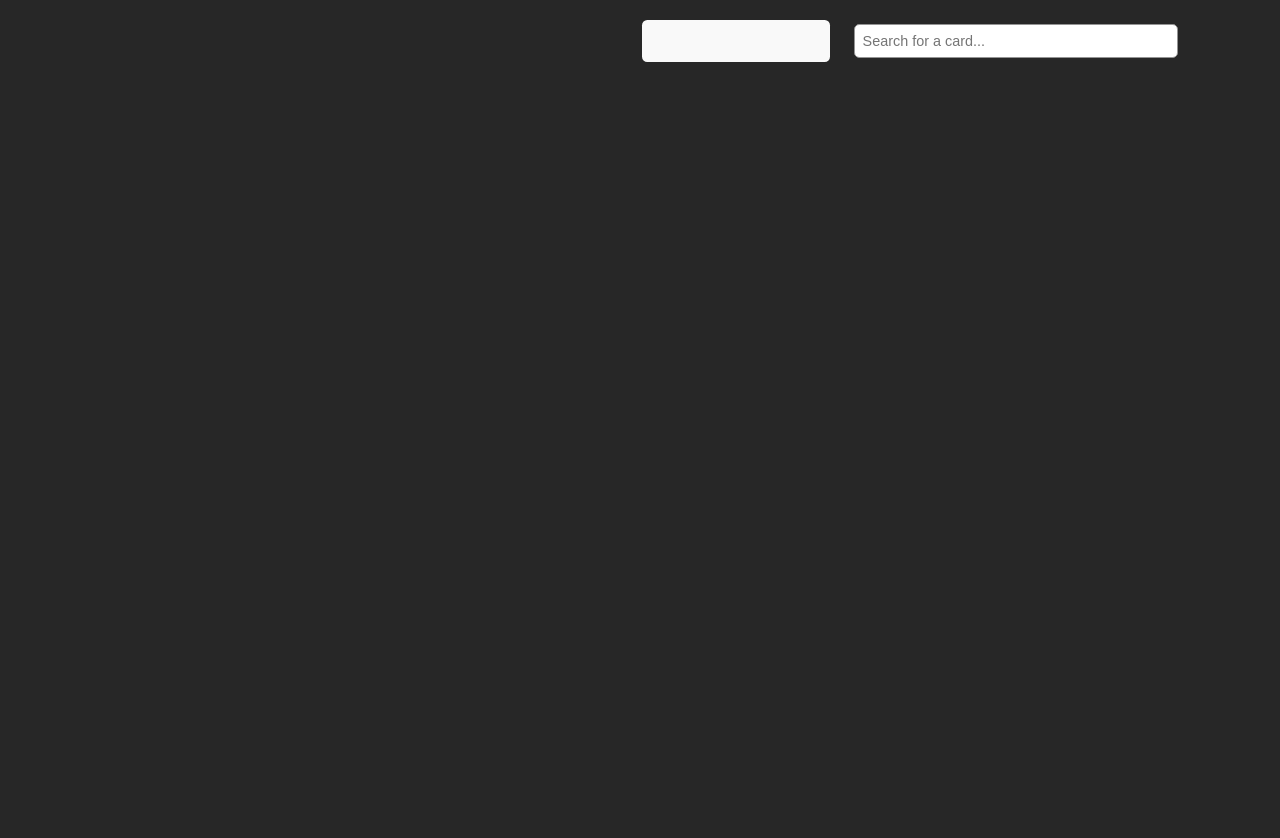Refer to the screenshot and give an in-depth answer to this question: What is the topic of the current article?

I found the answer by looking at the main heading of the webpage, which clearly states the topic of the current article as 'The Chariot & Temperance Tarot Combination Meaning'.